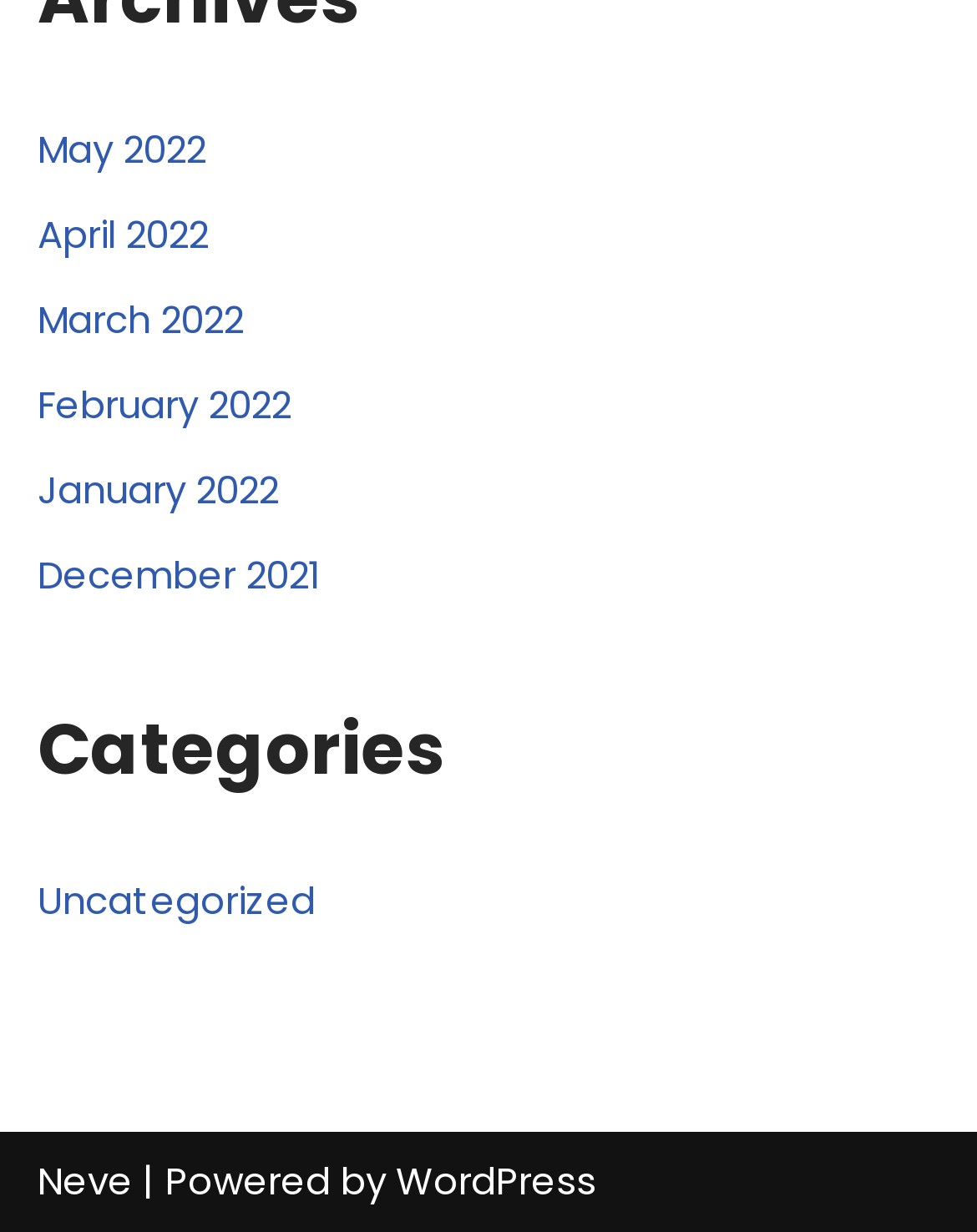Can you specify the bounding box coordinates for the region that should be clicked to fulfill this instruction: "Configure consent settings".

None